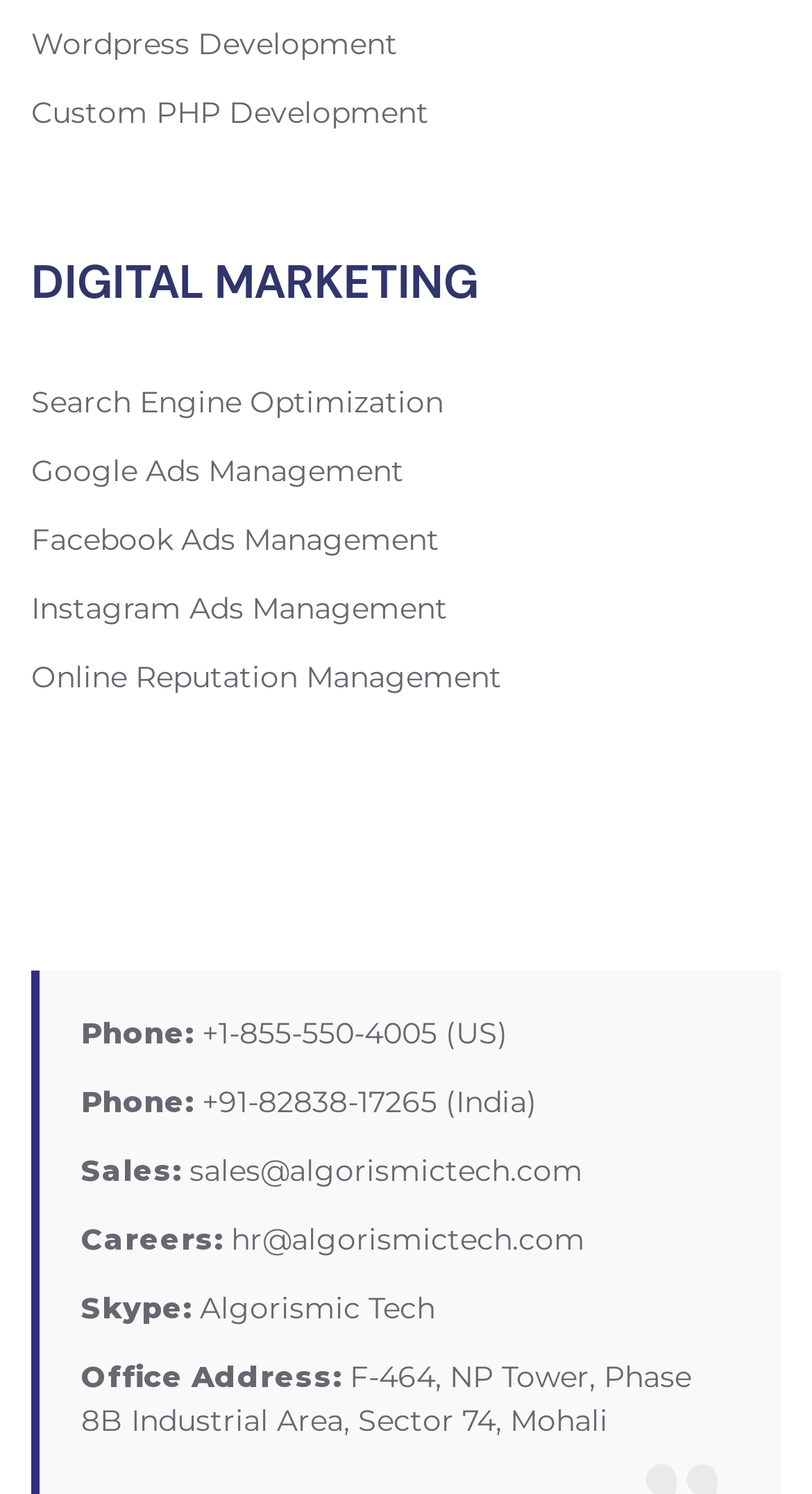Provide the bounding box coordinates of the HTML element described by the text: "sales@algorismictech.com". The coordinates should be in the format [left, top, right, bottom] with values between 0 and 1.

[0.233, 0.771, 0.718, 0.796]